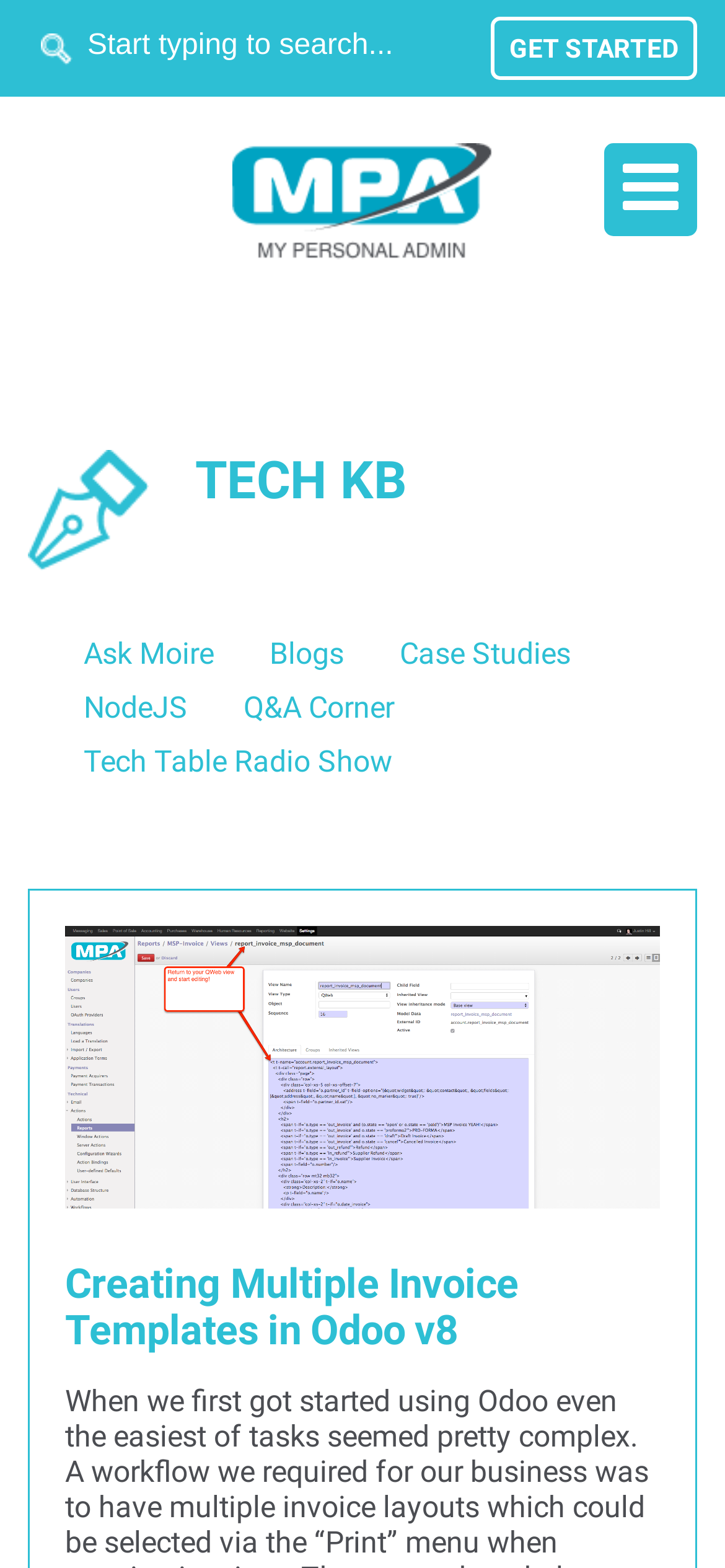Find the bounding box of the element with the following description: "Get started". The coordinates must be four float numbers between 0 and 1, formatted as [left, top, right, bottom].

[0.703, 0.021, 0.936, 0.04]